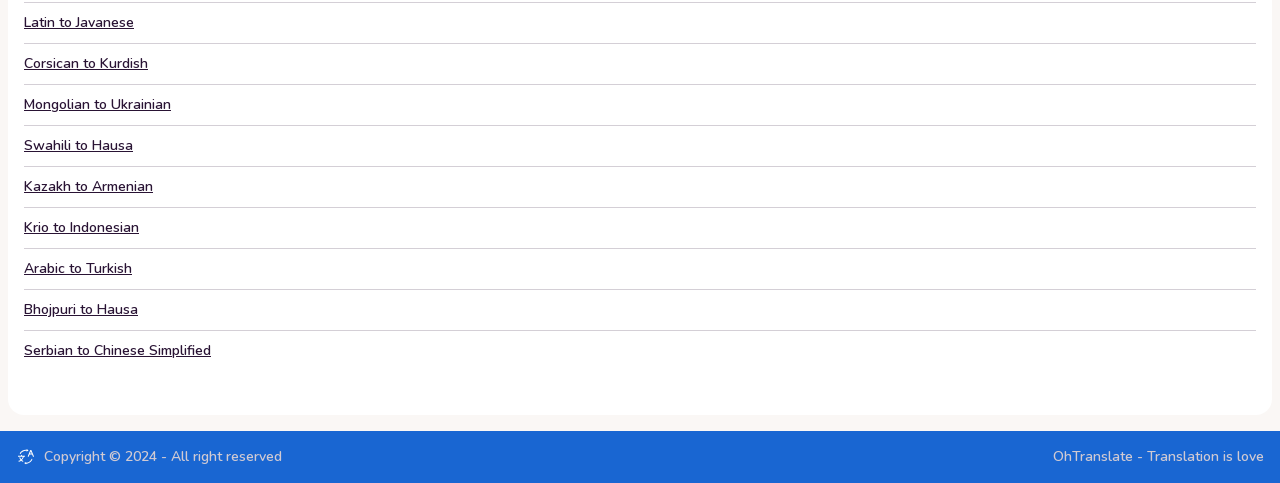Based on the element description, predict the bounding box coordinates (top-left x, top-left y, bottom-right x, bottom-right y) for the UI element in the screenshot: Corsican to Kurdish

[0.019, 0.112, 0.116, 0.151]